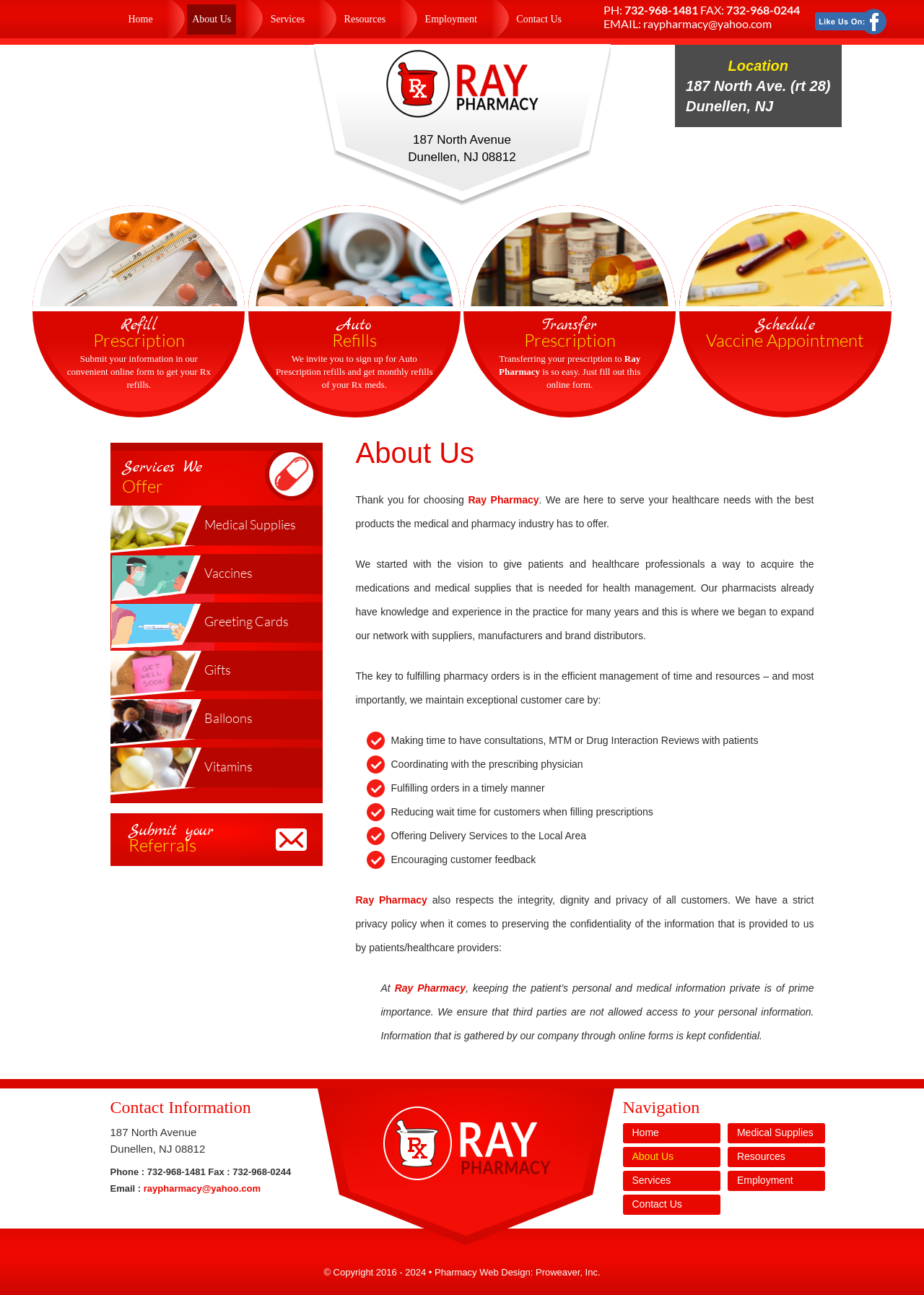What is the email address of Ray Pharmacy?
Please give a detailed and thorough answer to the question, covering all relevant points.

I found the email address by looking at the contact information section of the webpage. The email address is 'raypharmacy@yahoo.com'.